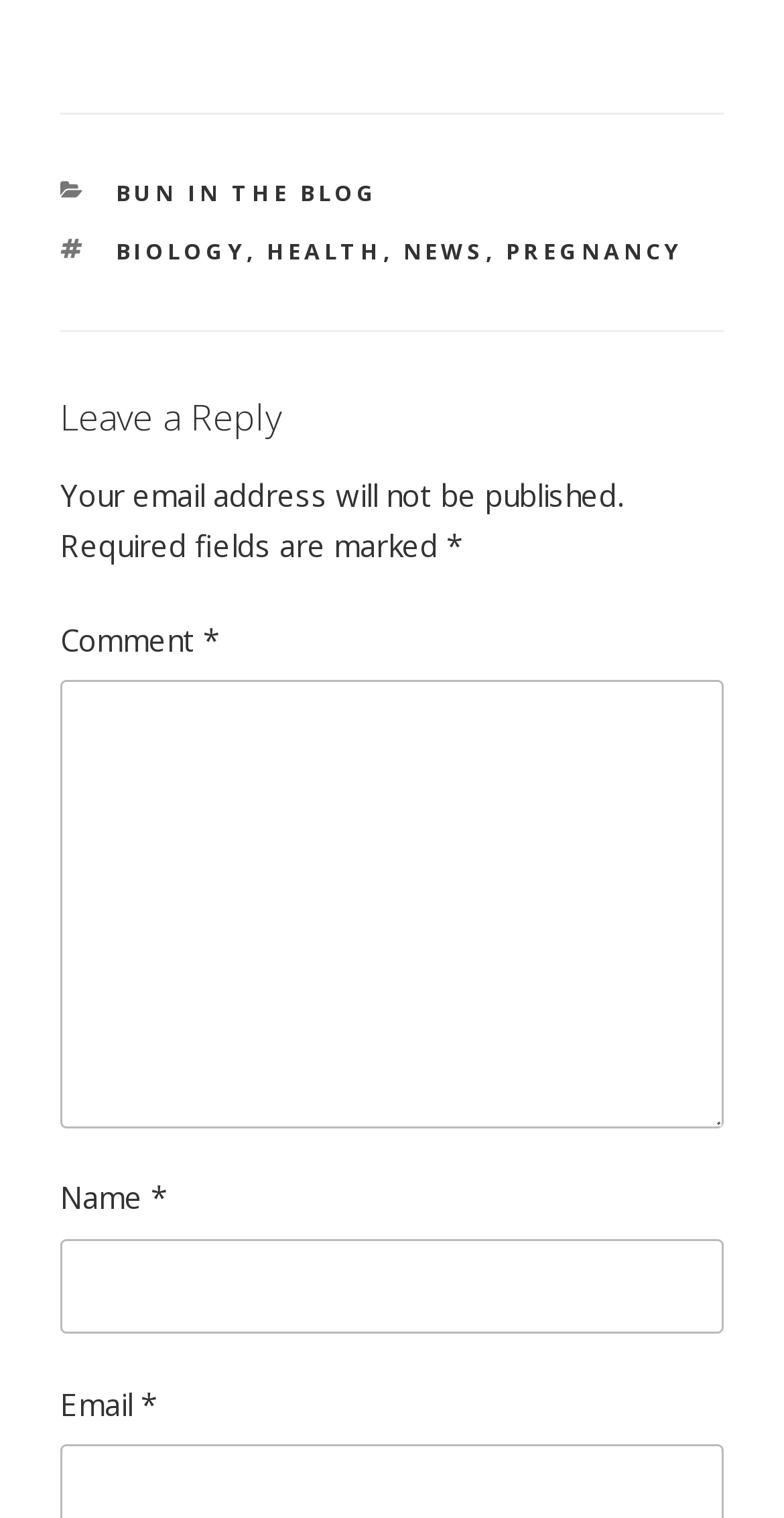How many required fields are there in the comment form?
Please answer the question with as much detail and depth as you can.

By examining the comment form, I found three required fields marked with an asterisk (*), which are 'Comment *', 'Name *', and 'Email *'.